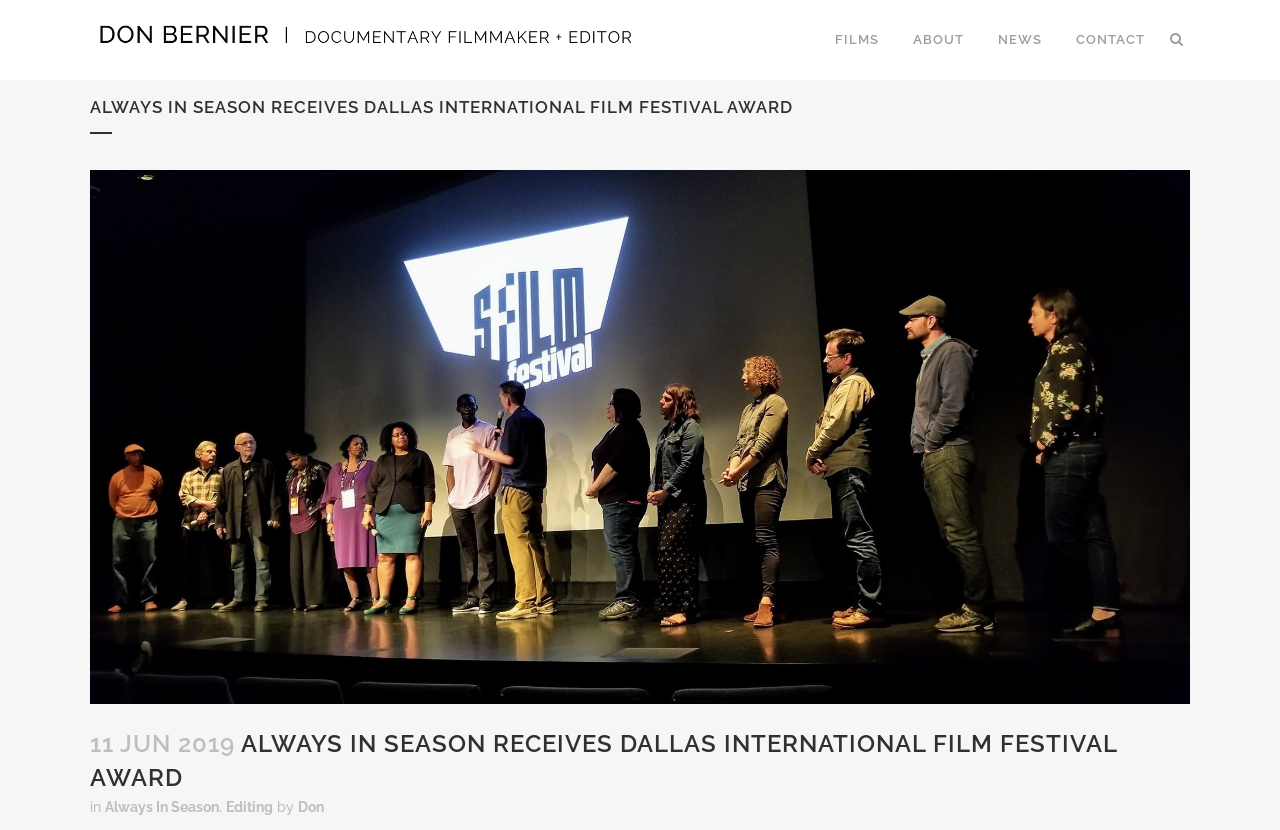Using the provided element description "Always In Season", determine the bounding box coordinates of the UI element.

[0.082, 0.962, 0.171, 0.982]